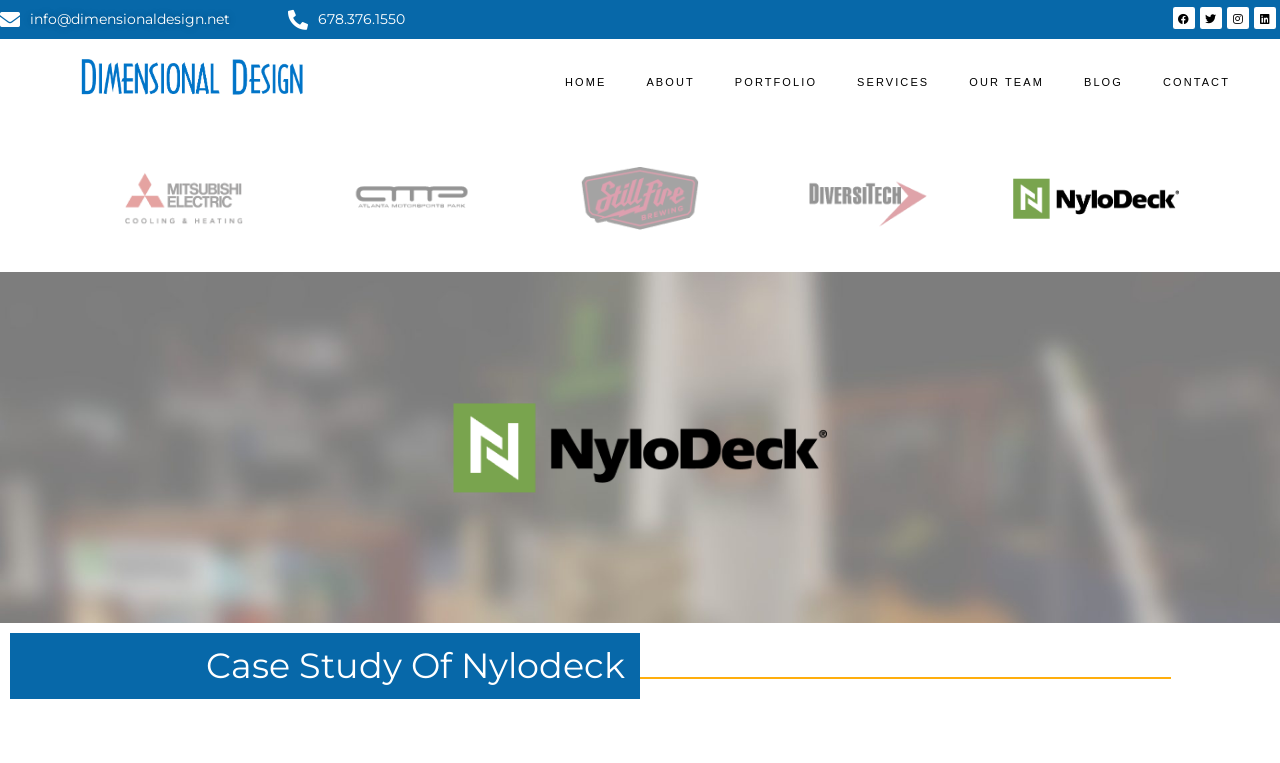Reply to the question with a single word or phrase:
What is the name of the case study?

NyloDeck